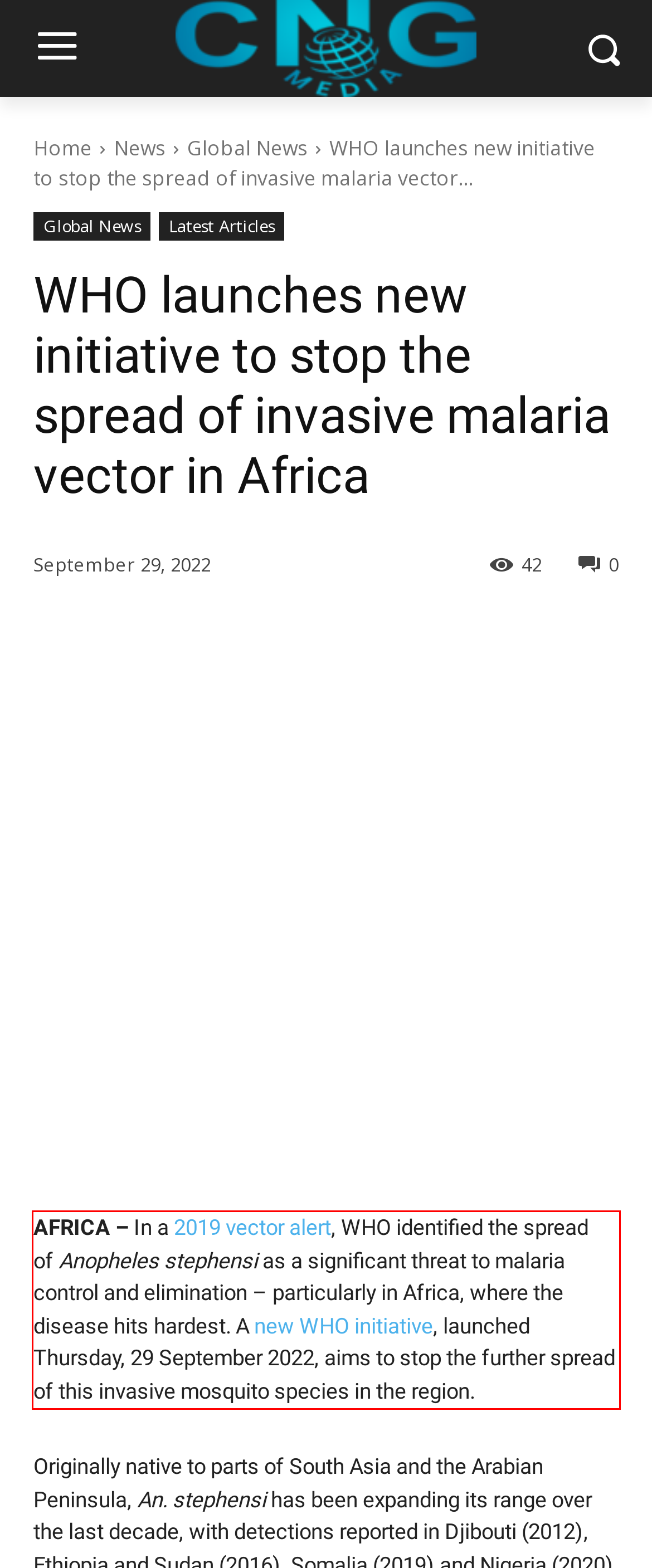You have a screenshot of a webpage with a red bounding box. Use OCR to generate the text contained within this red rectangle.

AFRICA – In a 2019 vector alert, WHO identified the spread of Anopheles stephensi as a significant threat to malaria control and elimination – particularly in Africa, where the disease hits hardest. A new WHO initiative, launched Thursday, 29 September 2022, aims to stop the further spread of this invasive mosquito species in the region.